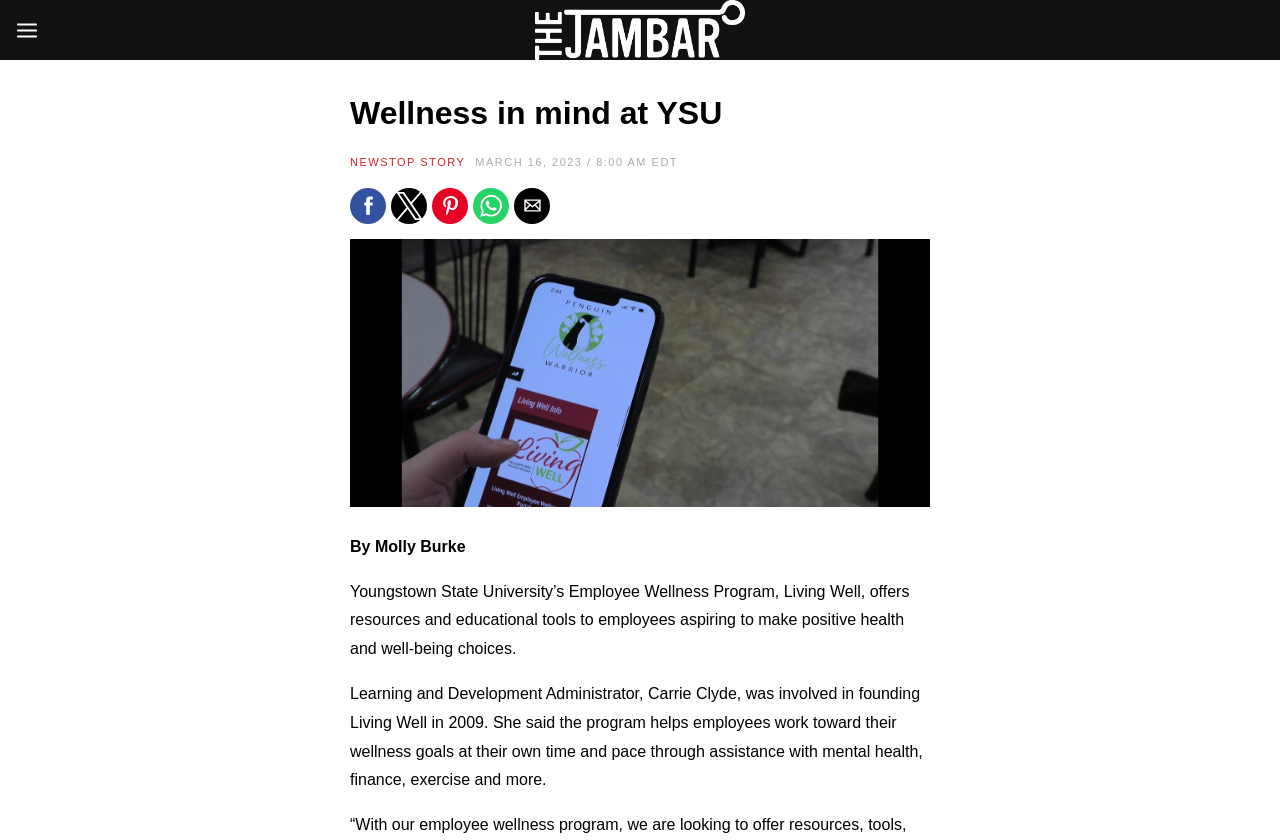From the webpage screenshot, predict the bounding box of the UI element that matches this description: "Top Story".

[0.304, 0.186, 0.364, 0.2]